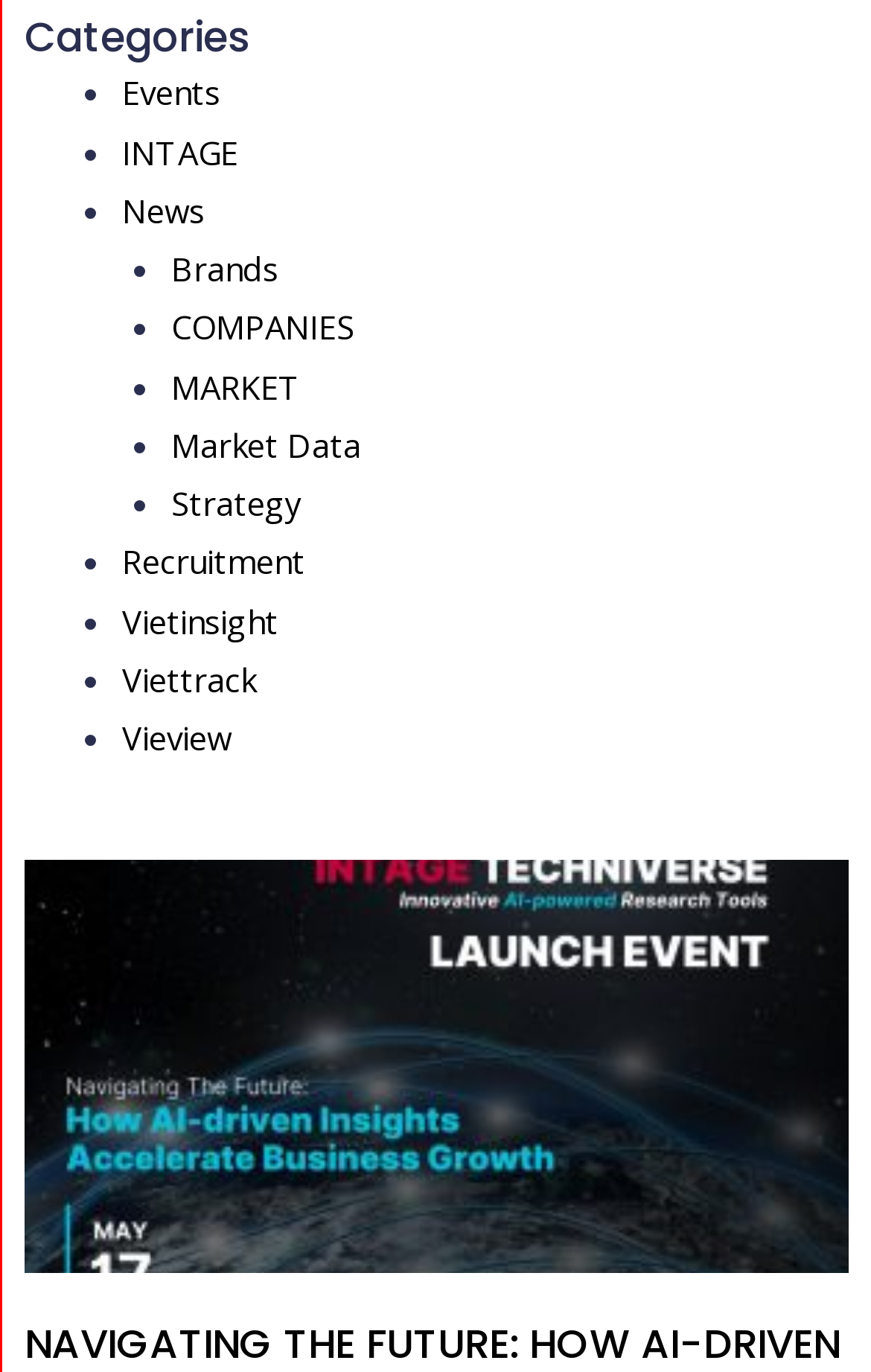How many categories are listed?
Please provide a comprehensive answer based on the visual information in the image.

I counted the number of links under the 'Categories' navigation element, which are 'Events', 'INTAGE', 'News', 'Brands', 'COMPANIES', 'MARKET', 'Market Data', 'Strategy', 'Recruitment', 'Vietinsight', and 'Viettrack', and found that there are 11 categories listed.